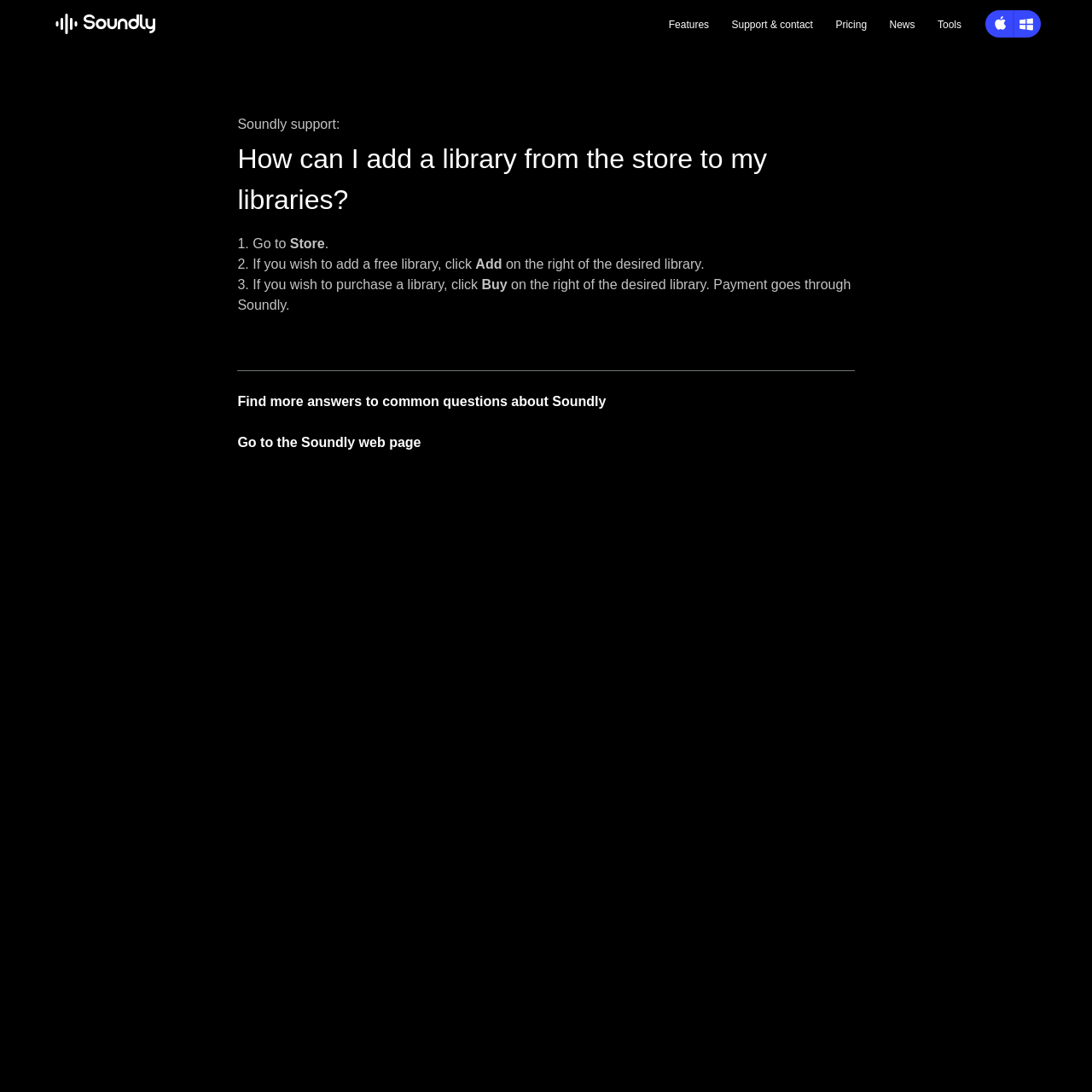Please identify the bounding box coordinates of the element's region that I should click in order to complete the following instruction: "Click the Store link". The bounding box coordinates consist of four float numbers between 0 and 1, i.e., [left, top, right, bottom].

[0.612, 0.017, 0.649, 0.028]